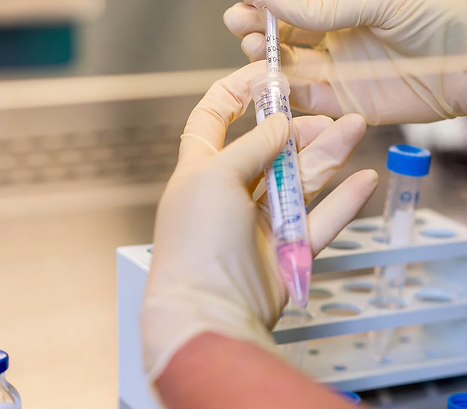Using the information shown in the image, answer the question with as much detail as possible: What type of equipment is in the background?

The caption describes the background of the image as featuring various laboratory equipment, suggesting that the scene is part of a medical or scientific process. This implies that the equipment in the background is laboratory equipment.